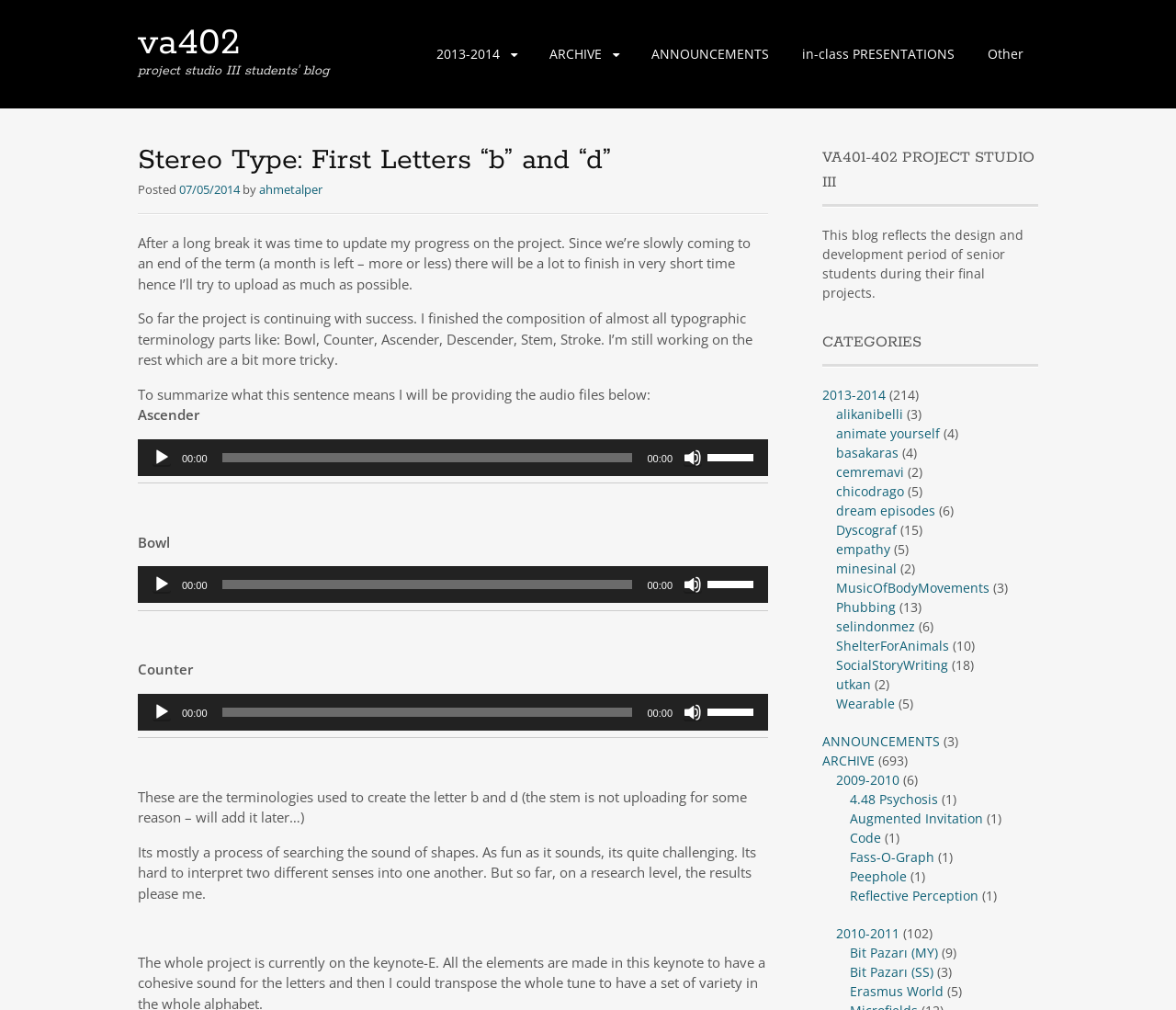Provide your answer in one word or a succinct phrase for the question: 
How many categories are listed in the sidebar?

1